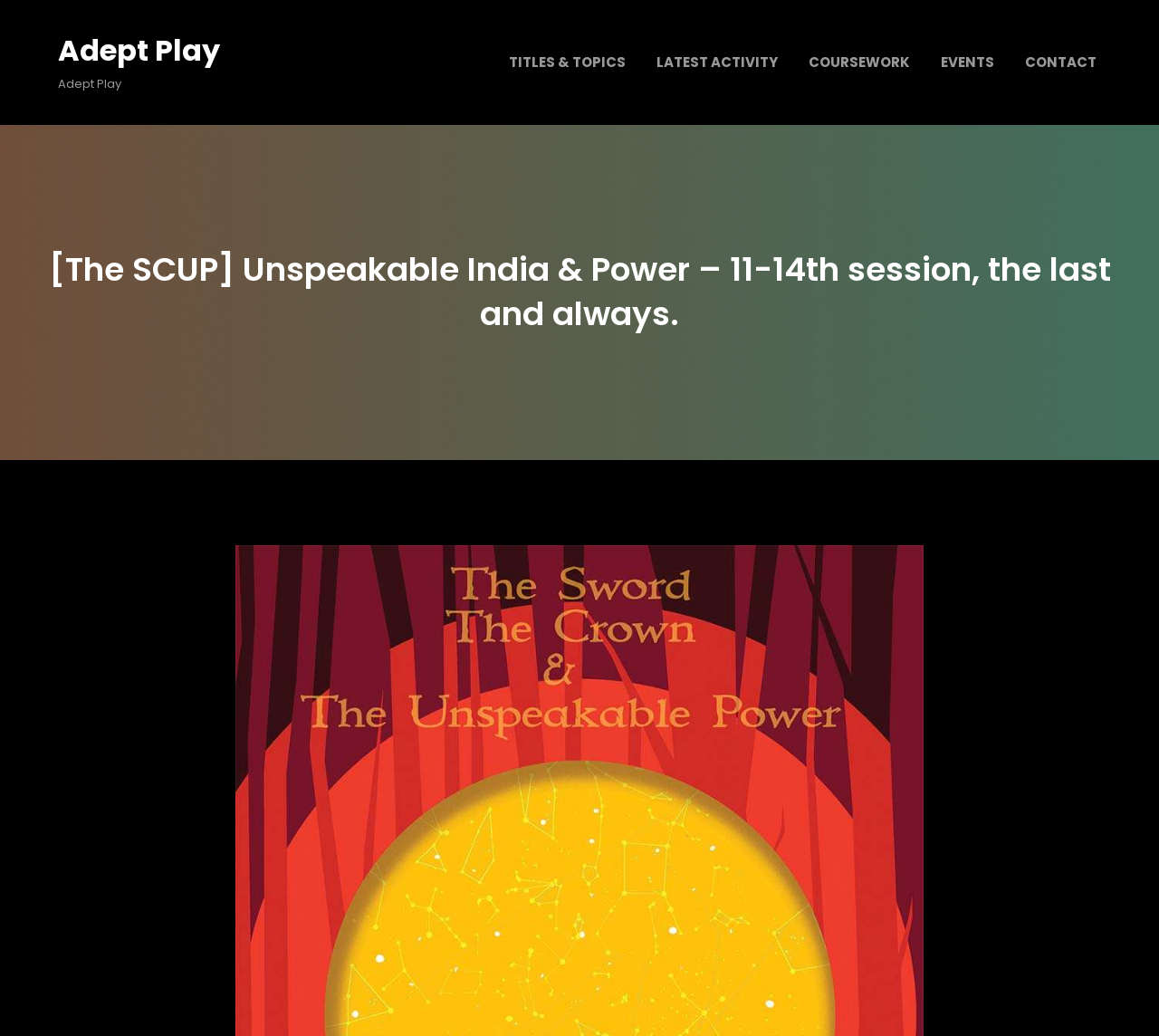Locate the bounding box of the user interface element based on this description: "latest activity".

[0.562, 0.039, 0.675, 0.081]